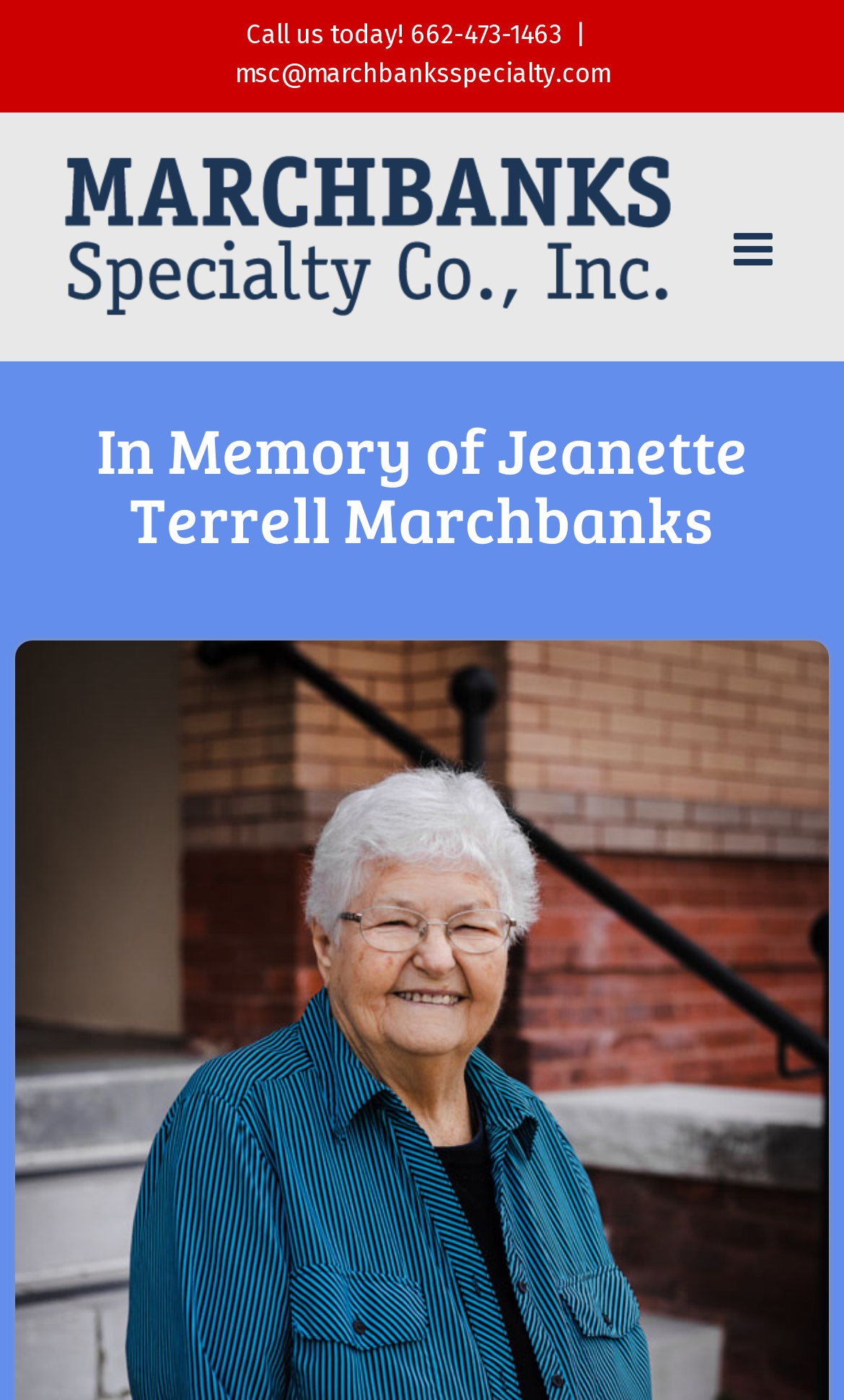What is the name of the deceased person?
Please respond to the question with a detailed and well-explained answer.

I found the name of the deceased person by looking at the heading element that says 'In Memory of Jeanette Terrell Marchbanks'.